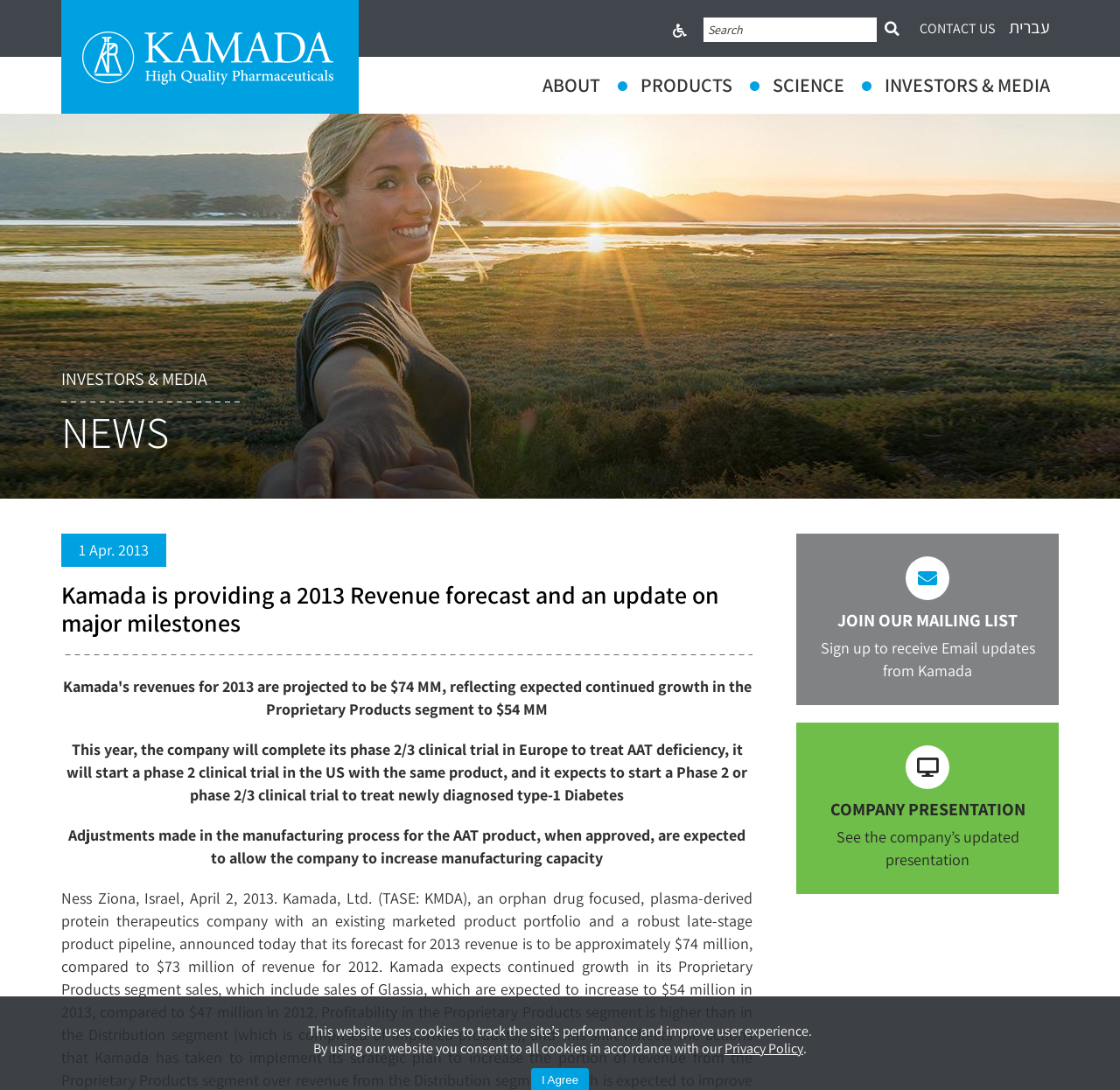Identify the bounding box coordinates of the region that should be clicked to execute the following instruction: "Learn about the company".

[0.484, 0.067, 0.536, 0.089]